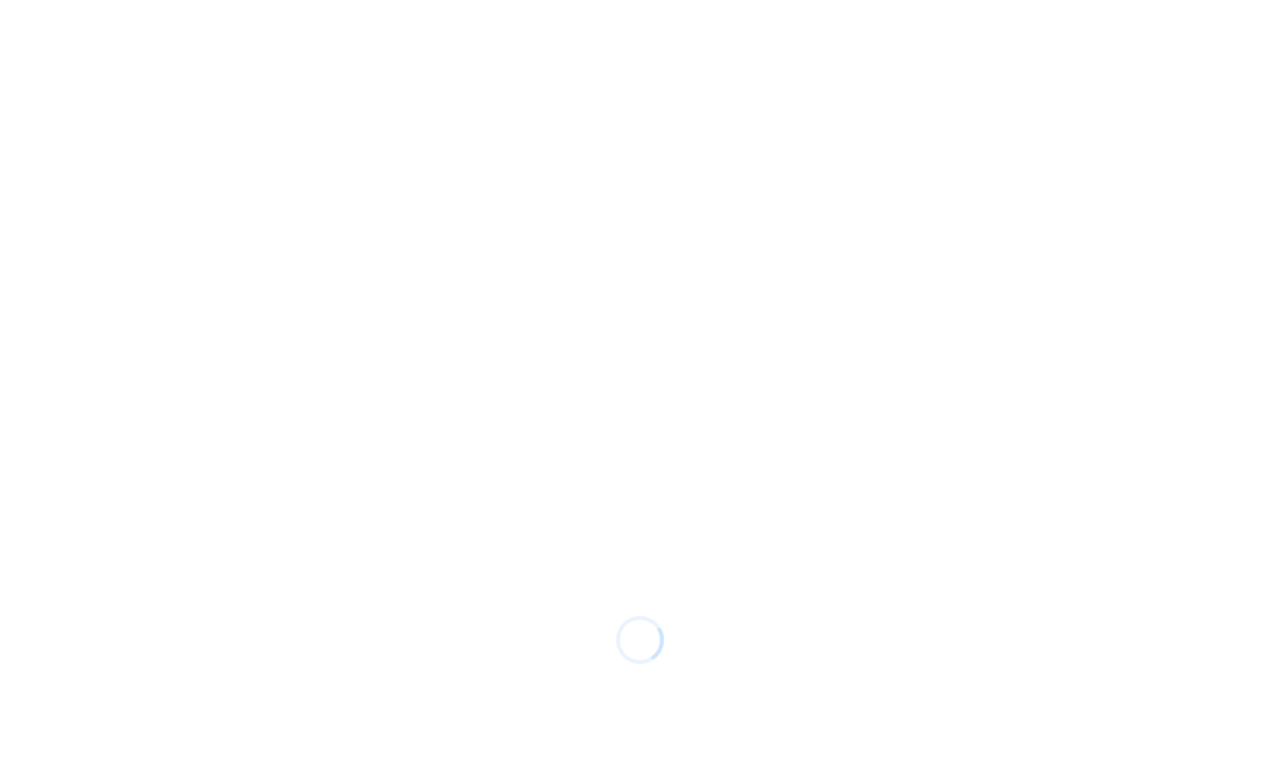How many social media links are present in the top-right corner?
By examining the image, provide a one-word or phrase answer.

4